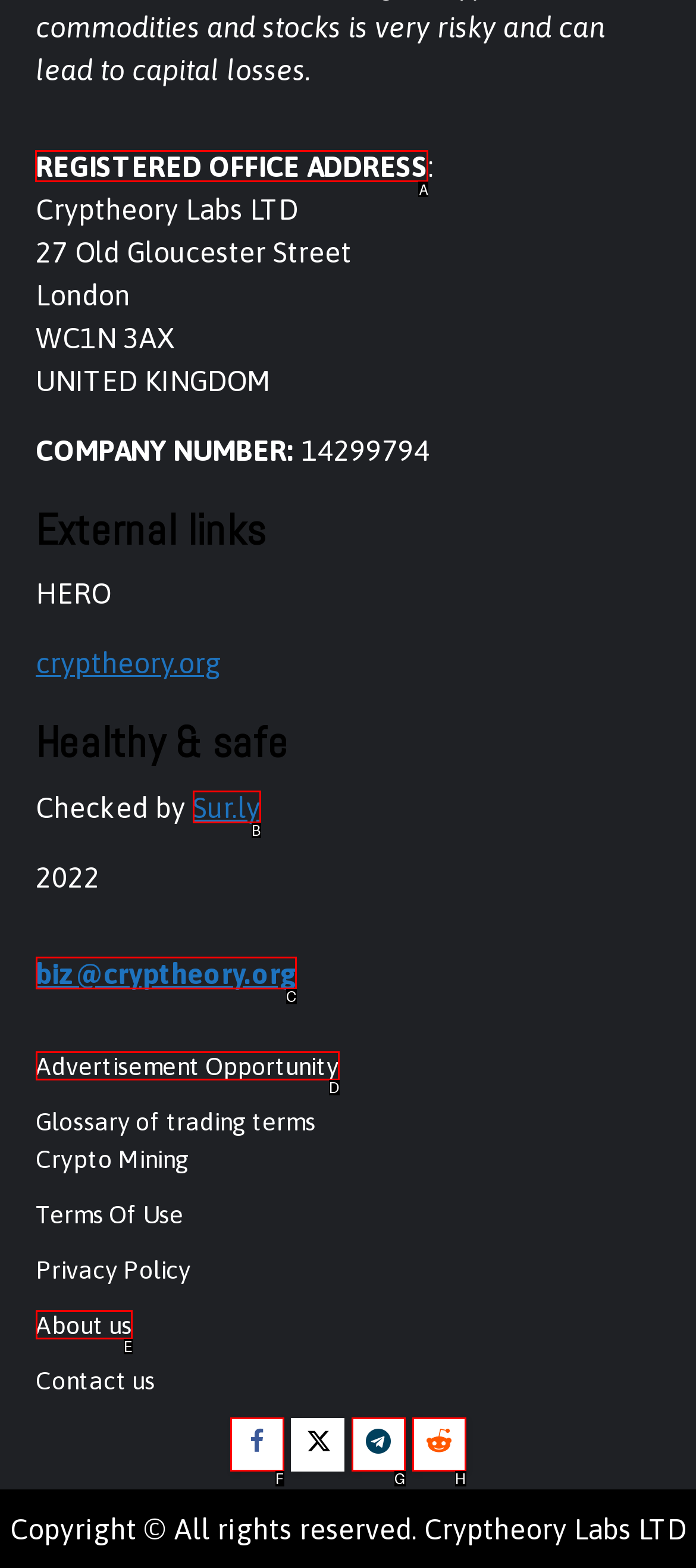To perform the task "View company information", which UI element's letter should you select? Provide the letter directly.

A